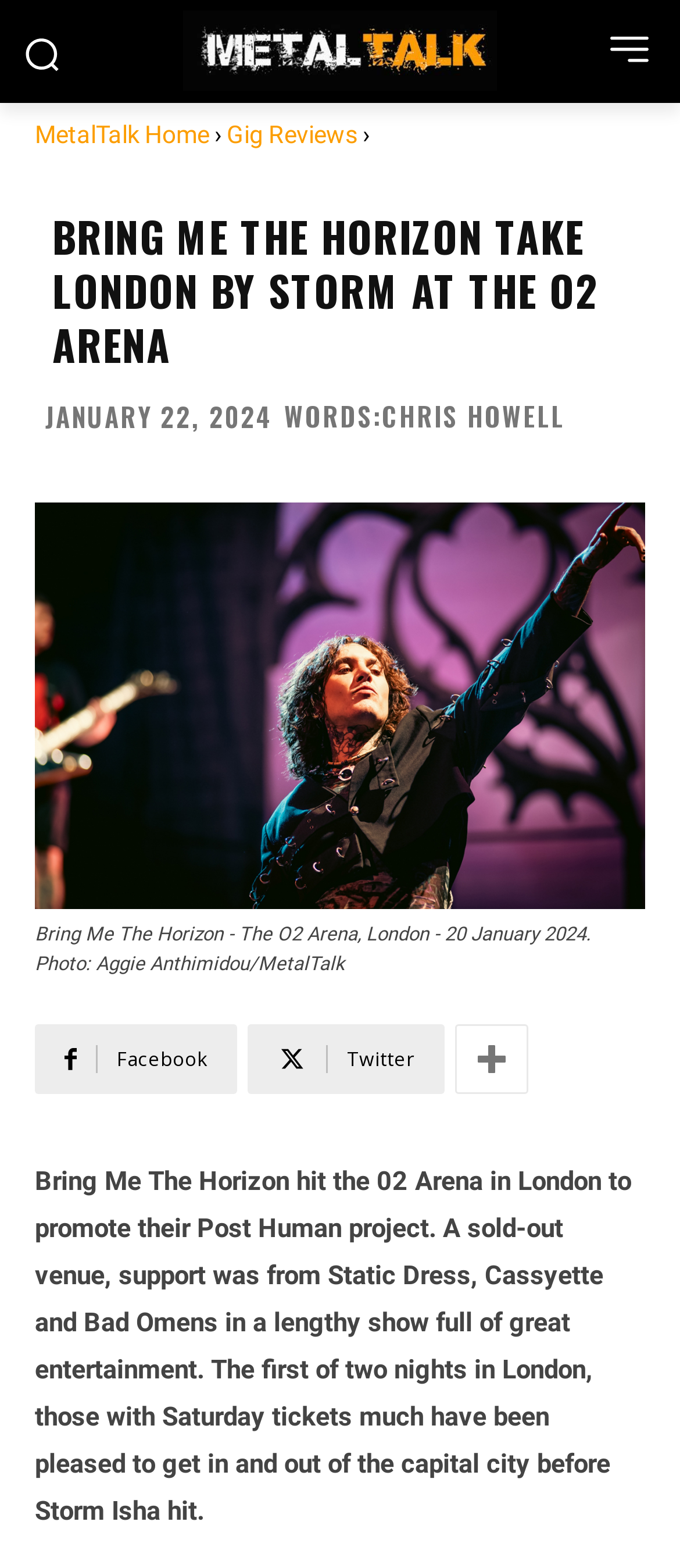What is the name of the project being promoted by the band?
Based on the image, please offer an in-depth response to the question.

I found the answer by reading the text 'Bring Me The Horizon hit the 02 Arena in London to promote their Post Human project'.